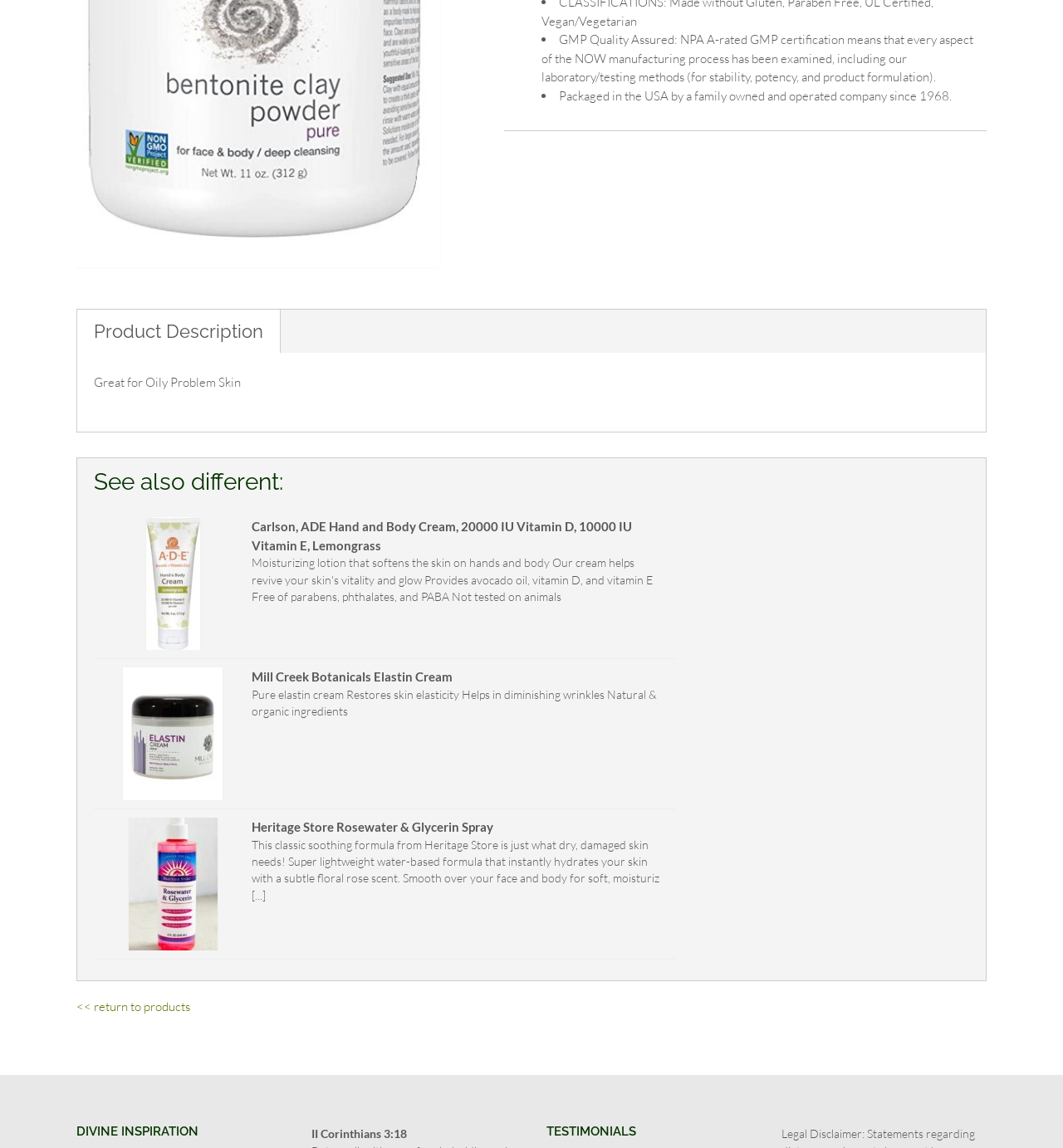Locate the UI element described by << return to products in the provided webpage screenshot. Return the bounding box coordinates in the format (top-left x, top-left y, bottom-right x, bottom-right y), ensuring all values are between 0 and 1.

[0.072, 0.87, 0.179, 0.884]